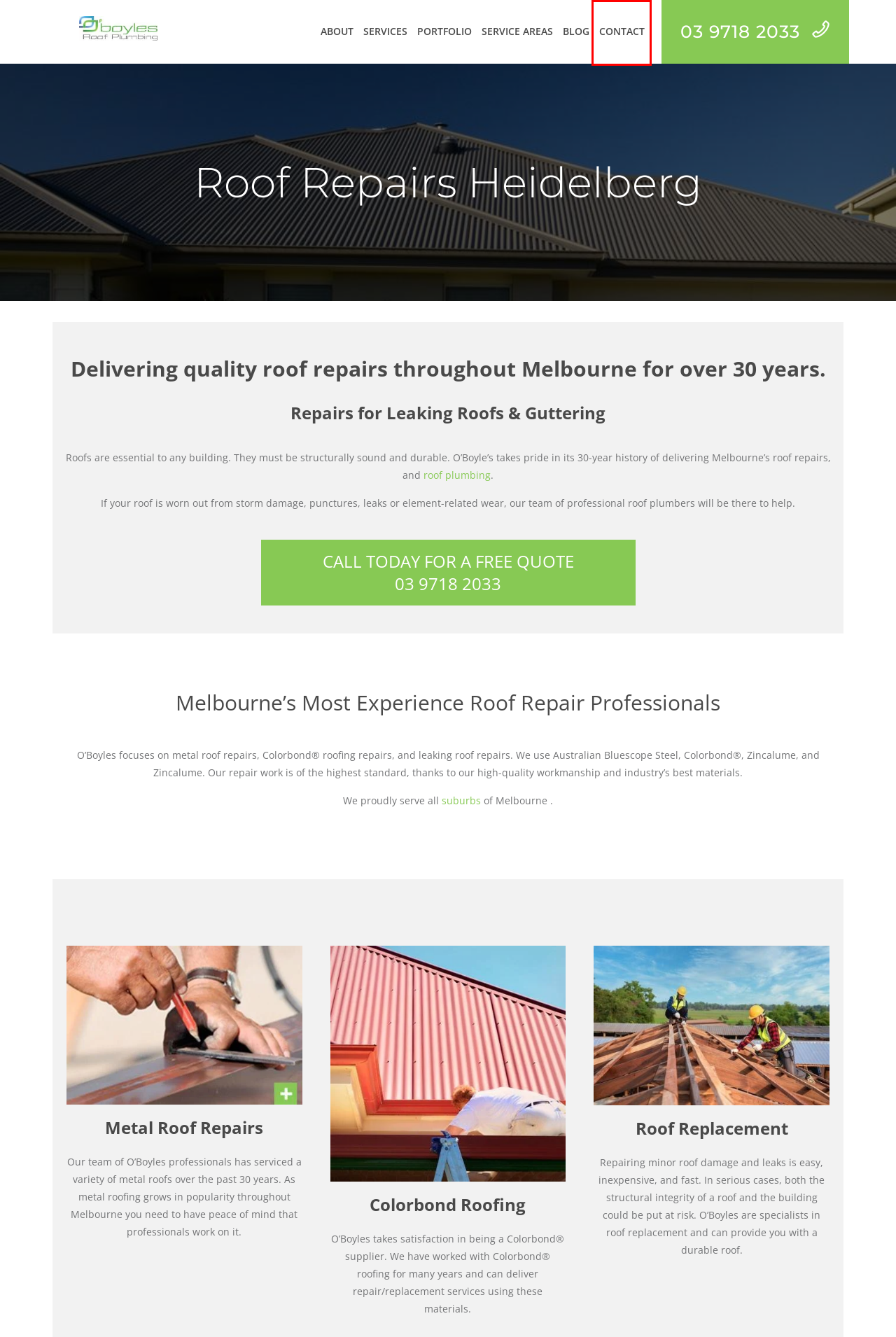You are provided a screenshot of a webpage featuring a red bounding box around a UI element. Choose the webpage description that most accurately represents the new webpage after clicking the element within the red bounding box. Here are the candidates:
A. Gallery of Roofs & Gutters in Melbourne | O'Boyles
B. Blog - O'Boyles Roof Plumbing
C. Roof Plumber Melbourne | Best Roof Plumbers in Melbourne
D. The Best Melbourne Roofing Services | O'Boyles
E. Service Area Roof Repairs - O'Boyles Roof Plumbing
F. O'Boyles Roof Plumbing & Gutters Melbourne | O'Boyles
G. About O'Boyles Roof Plumbing | Roof Plumbers in Melbourne
H. Our Services - O'Boyles Roof Plumbing

F